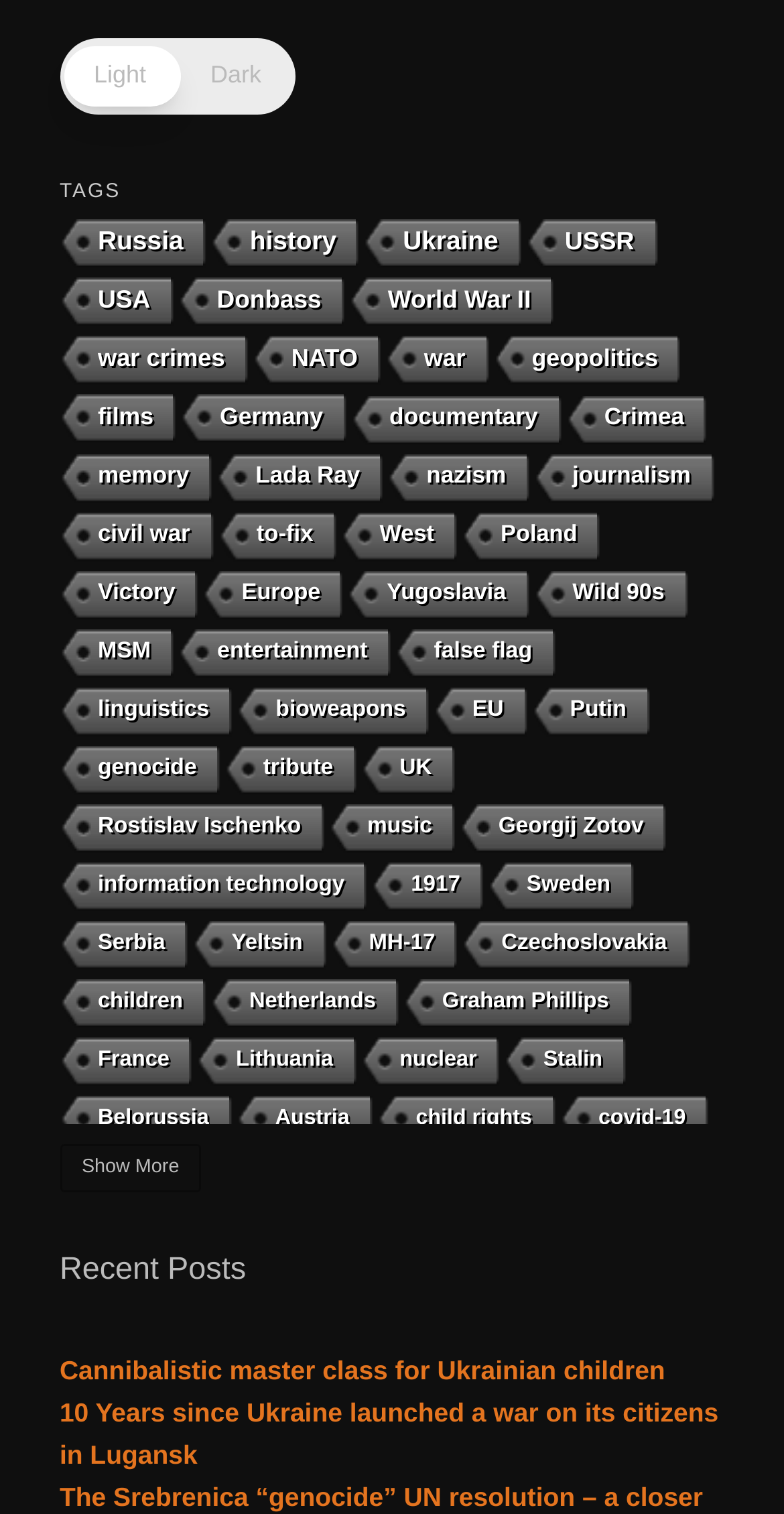Analyze the image and give a detailed response to the question:
Is there a tag related to a specific person on the webpage?

I found a tag 'Lada Ray' and another tag 'Putin' which suggests that there are tags related to specific persons on the webpage.